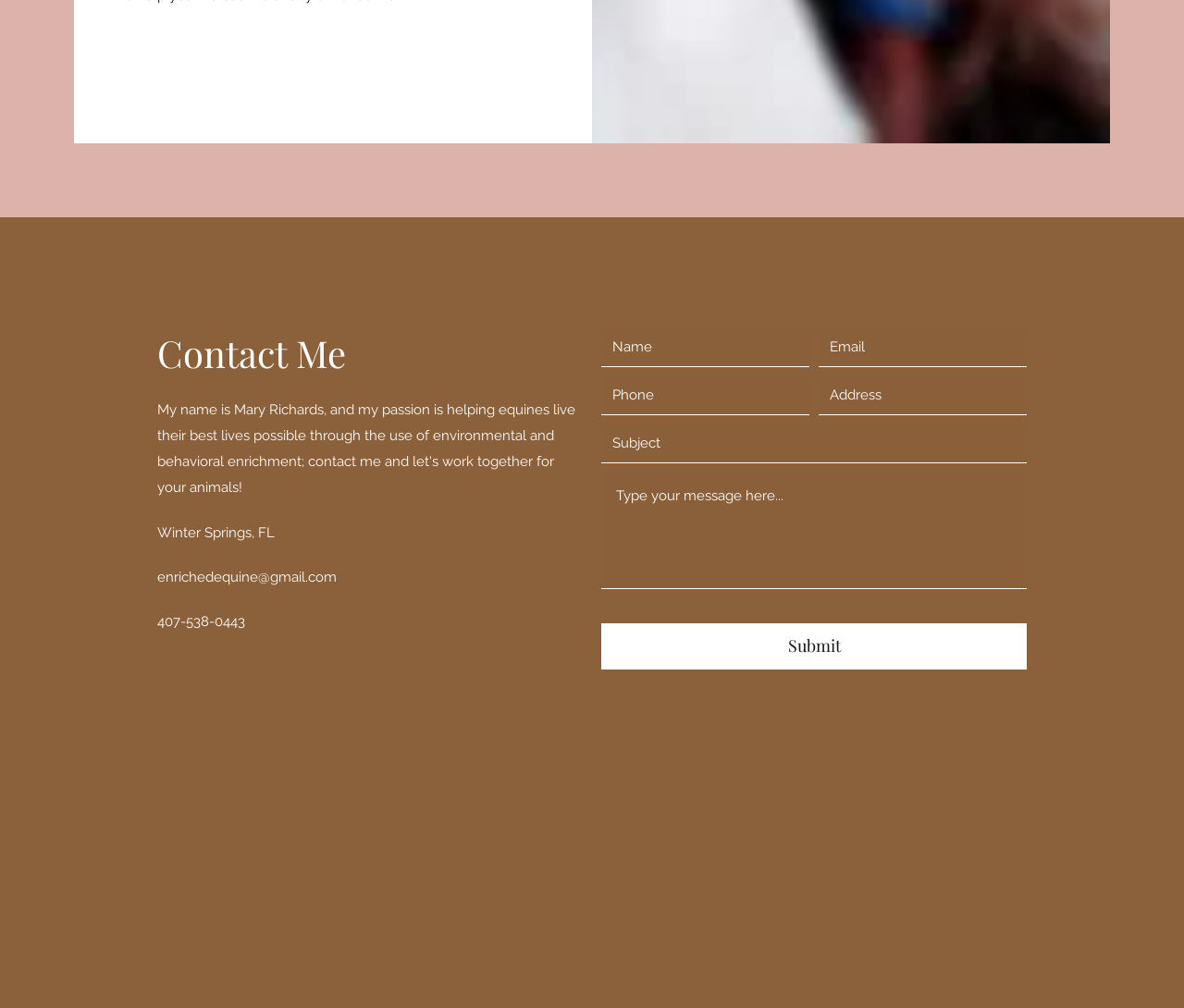Use the details in the image to answer the question thoroughly: 
What is the function of the button?

I inferred the function of the button by looking at its label 'Submit' and its position below the textboxes, which suggests that it is used to submit the form.